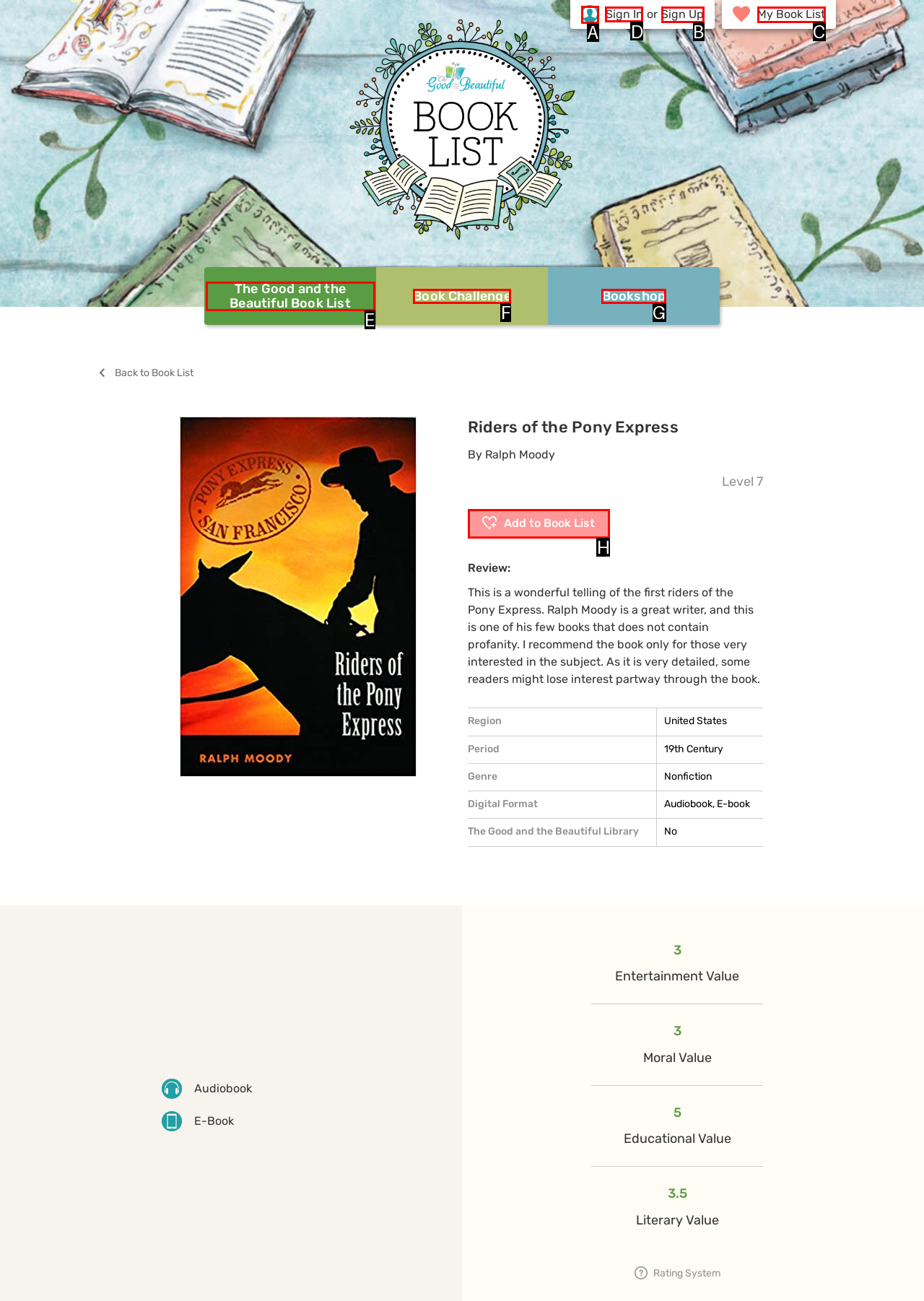Select the letter of the UI element you need to click to complete this task: Click the 'Sign In' button.

D